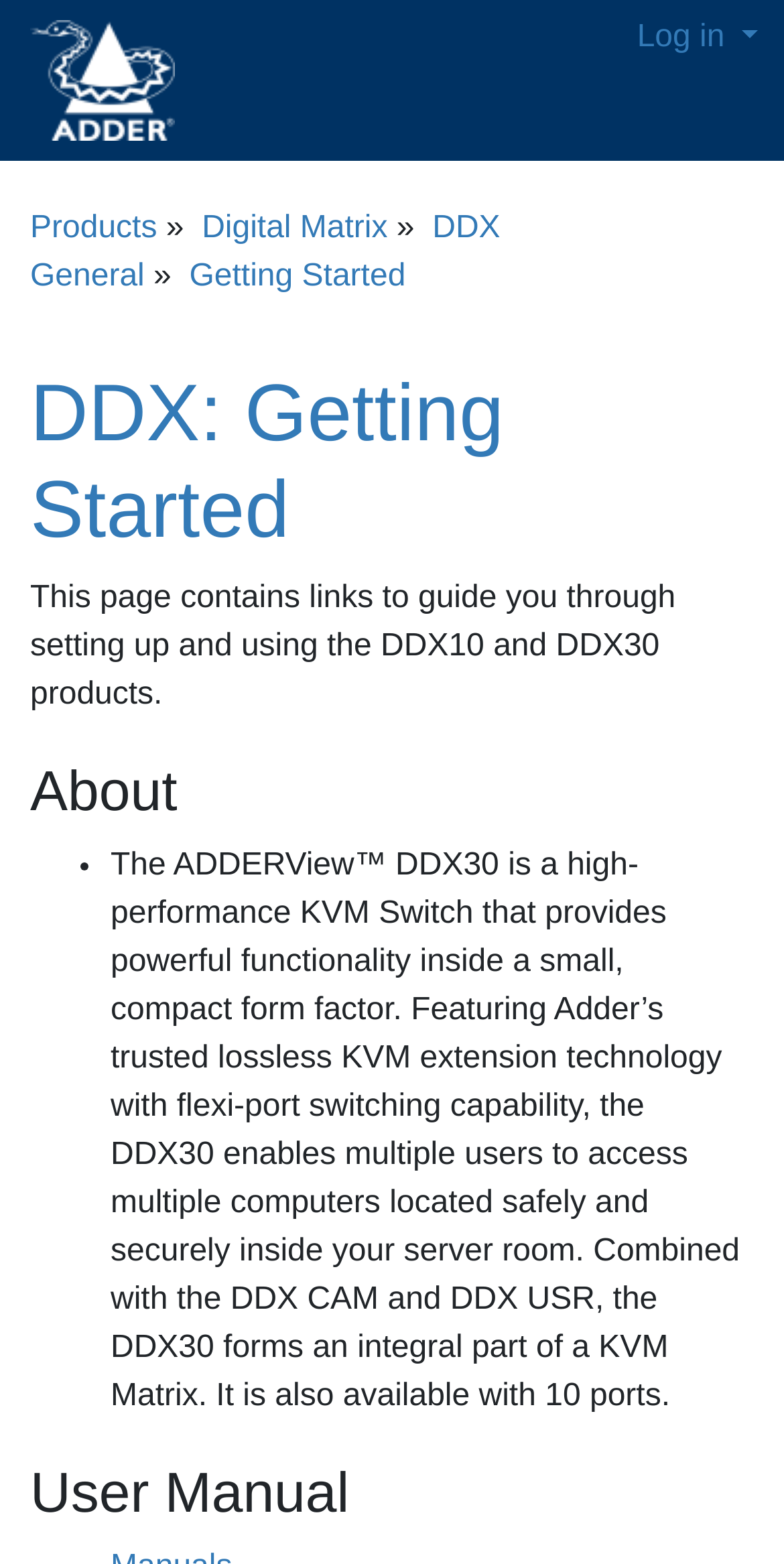Provide the bounding box coordinates for the area that should be clicked to complete the instruction: "Read about the DDX: Getting Started guide".

[0.038, 0.237, 0.643, 0.355]